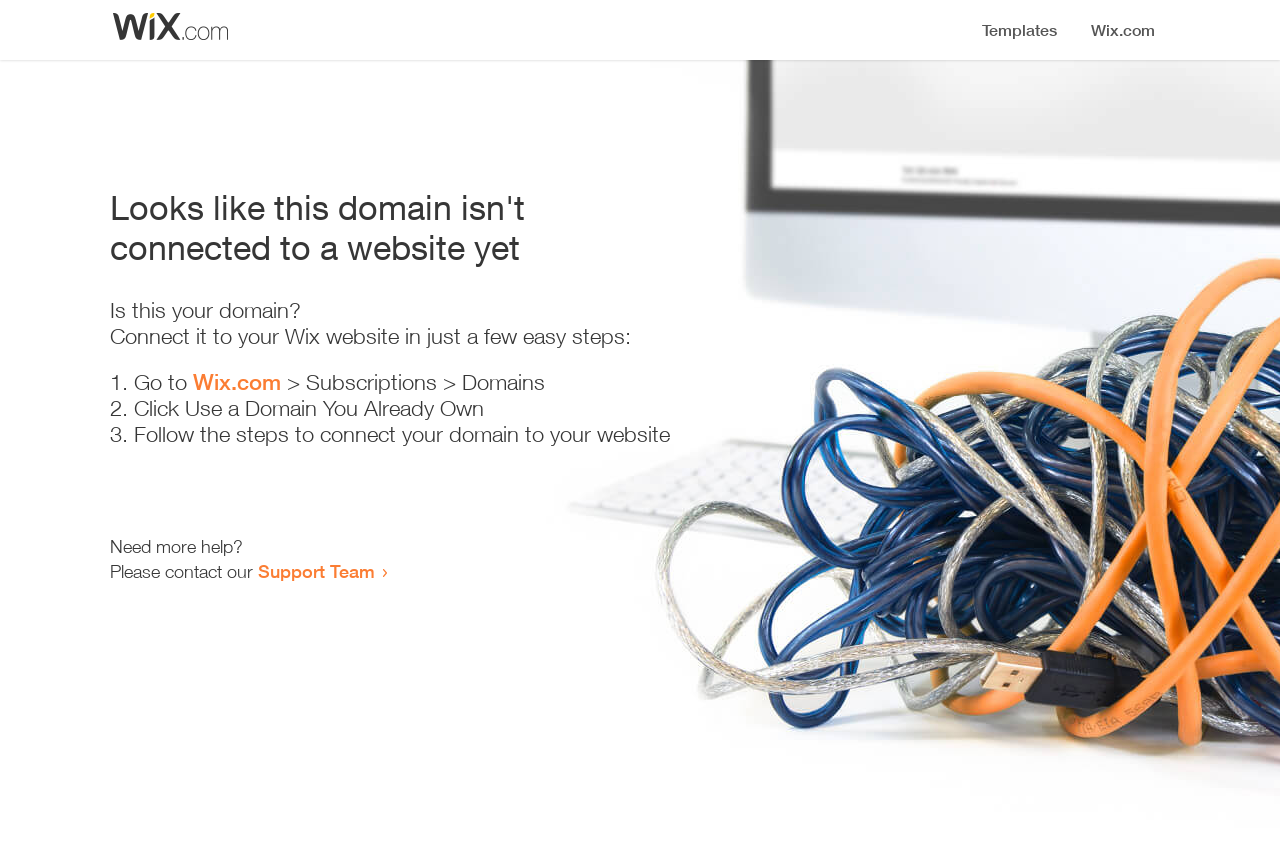Give a short answer using one word or phrase for the question:
How many steps are required to connect the domain?

3